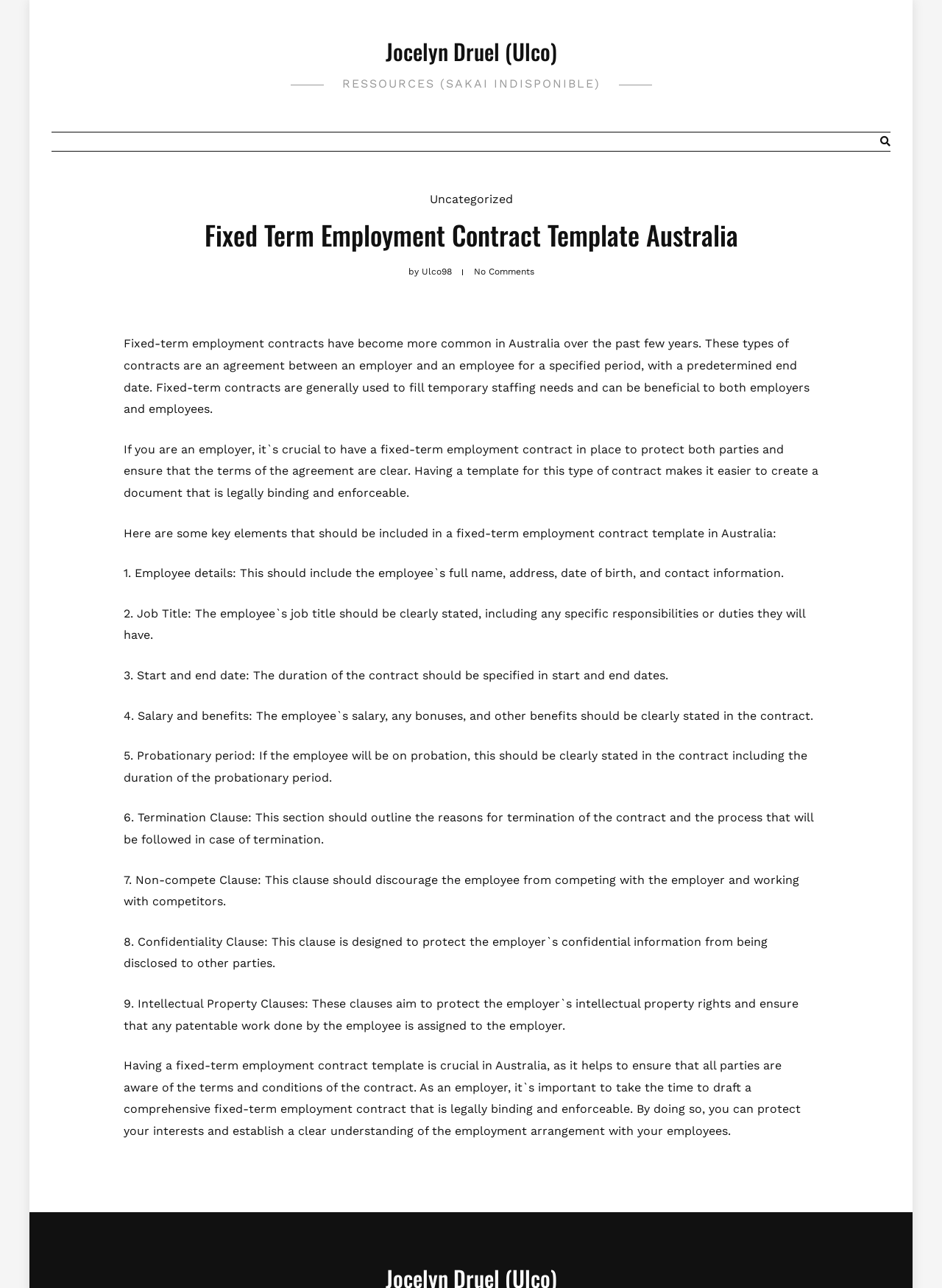Explain the webpage in detail.

The webpage is about a fixed-term employment contract template in Australia. At the top, there is a heading with the title "Jocelyn Druel (Ulco)" which is also a link. Below it, there is a static text "RESSOURCES (SAKAI INDISPONIBLE)". On the top right corner, there are two icons, a search icon and a bell icon, with a search box next to them.

The main content of the webpage starts with a heading "Fixed Term Employment Contract Template Australia" followed by a brief description of fixed-term employment contracts in Australia. The text explains that these types of contracts are beneficial to both employers and employees and that having a template is crucial to protect both parties.

Below the introduction, there is a section that outlines the key elements that should be included in a fixed-term employment contract template in Australia. This section is divided into nine points, each describing a specific element, such as employee details, job title, start and end date, salary and benefits, probationary period, termination clause, non-compete clause, confidentiality clause, and intellectual property clauses.

Throughout the webpage, there are no images, but there are several links and icons. The overall layout is organized, with clear headings and concise text.